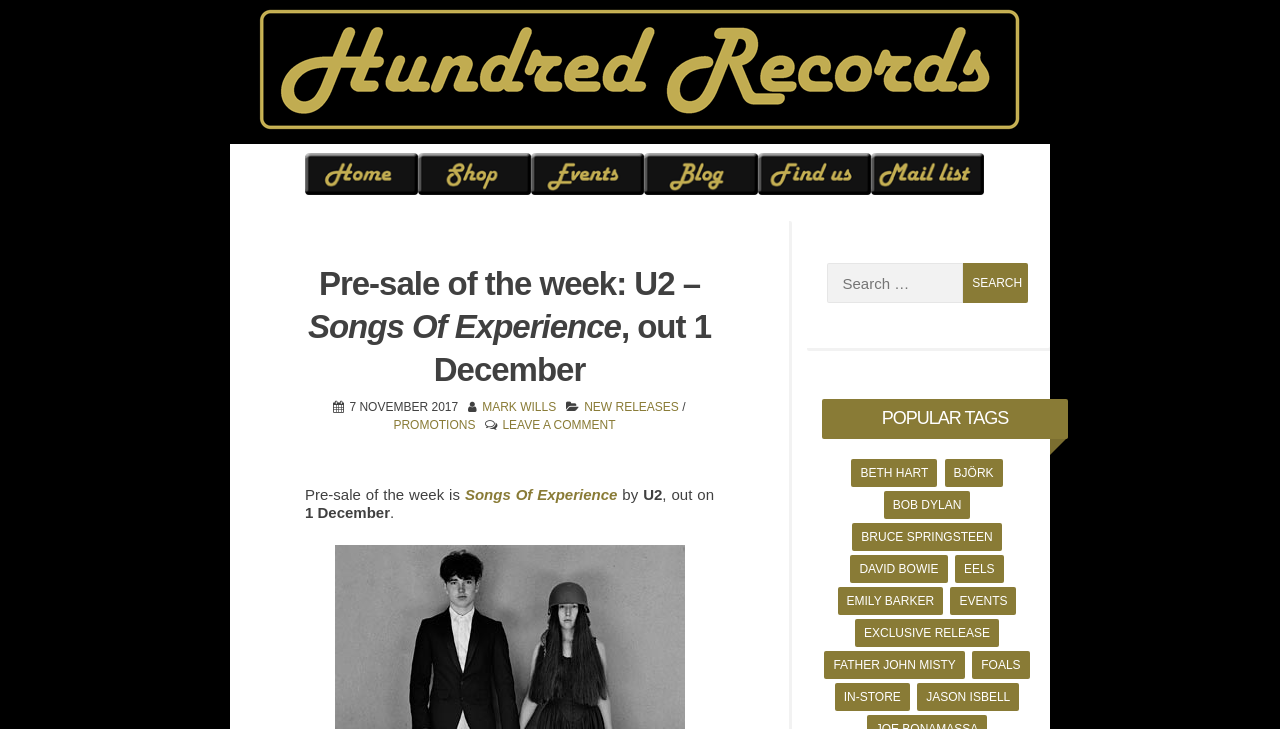Determine the bounding box coordinates of the clickable area required to perform the following instruction: "View the next slide". The coordinates should be represented as four float numbers between 0 and 1: [left, top, right, bottom].

None